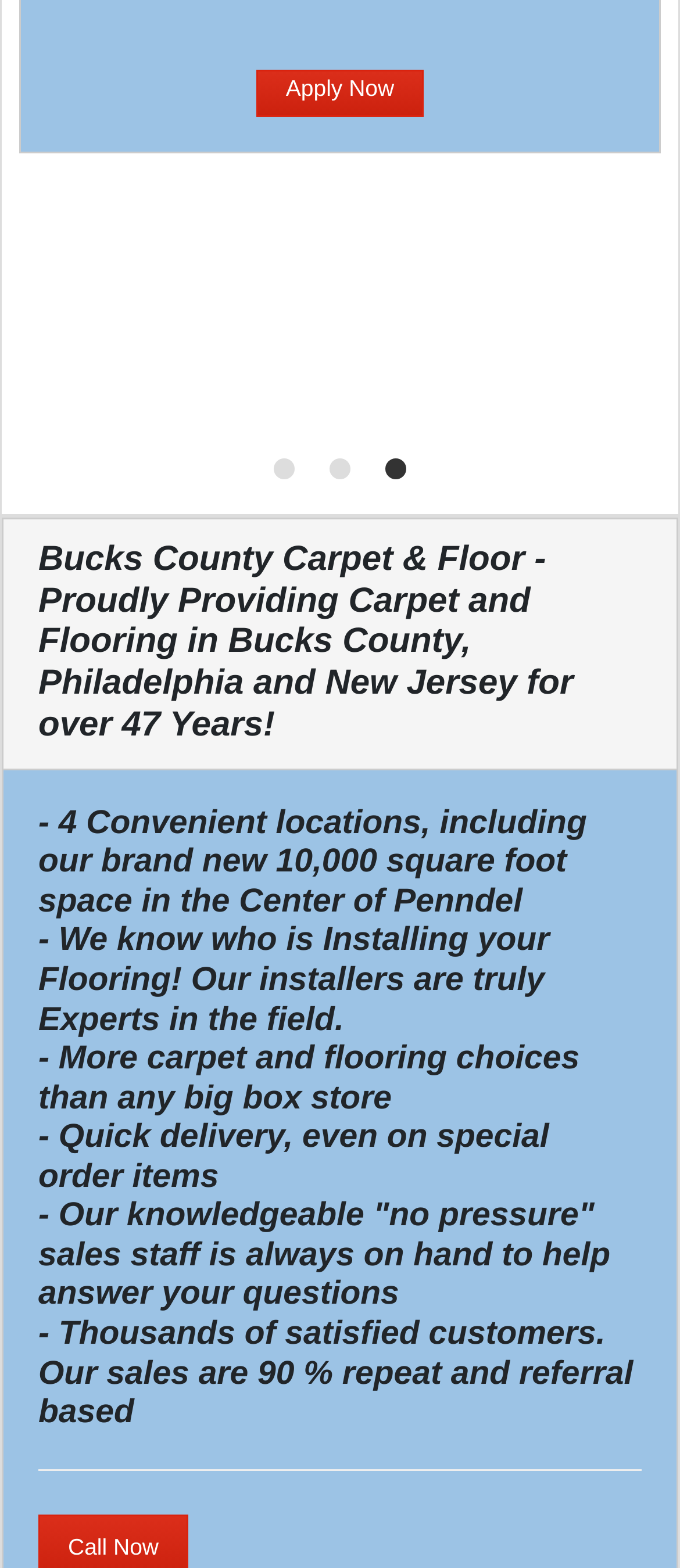How many locations does Bucks County Carpet & Floor have?
Please provide a comprehensive answer to the question based on the webpage screenshot.

I read the link element with the text '- 4 Convenient locations, including our brand new 10,000 square foot space in the Center of Penndel...' and inferred that Bucks County Carpet & Floor has 4 convenient locations.